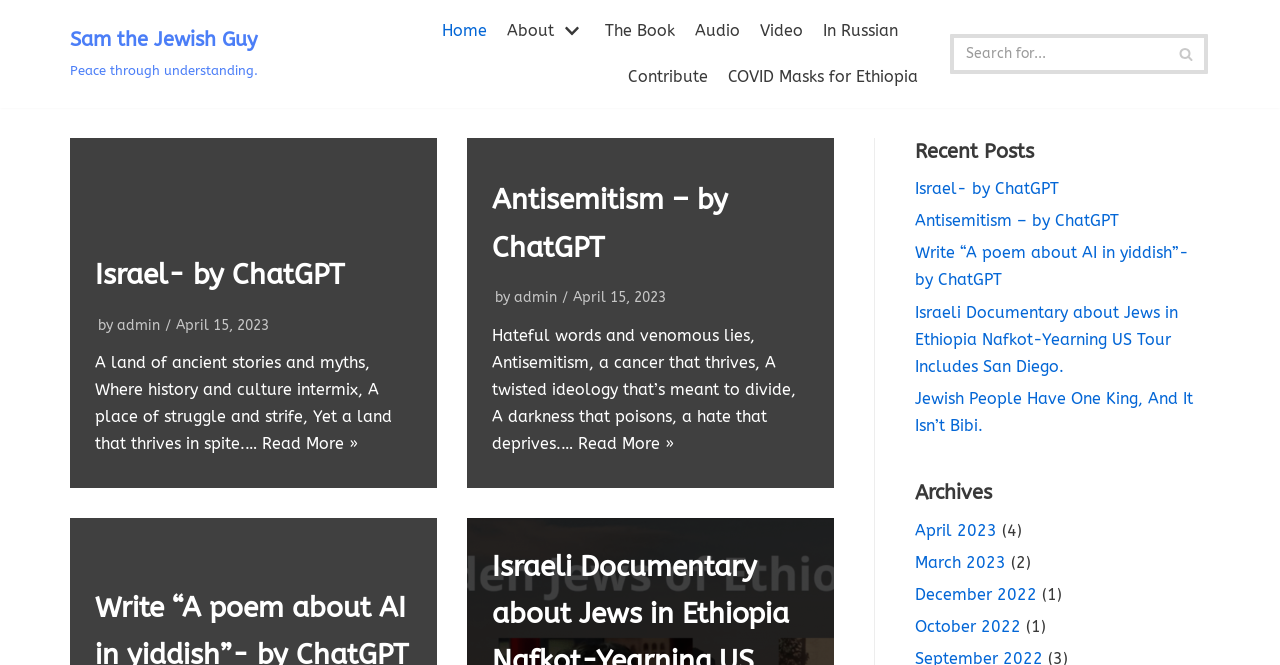What is the text of the first link in the primary menu? Observe the screenshot and provide a one-word or short phrase answer.

Home